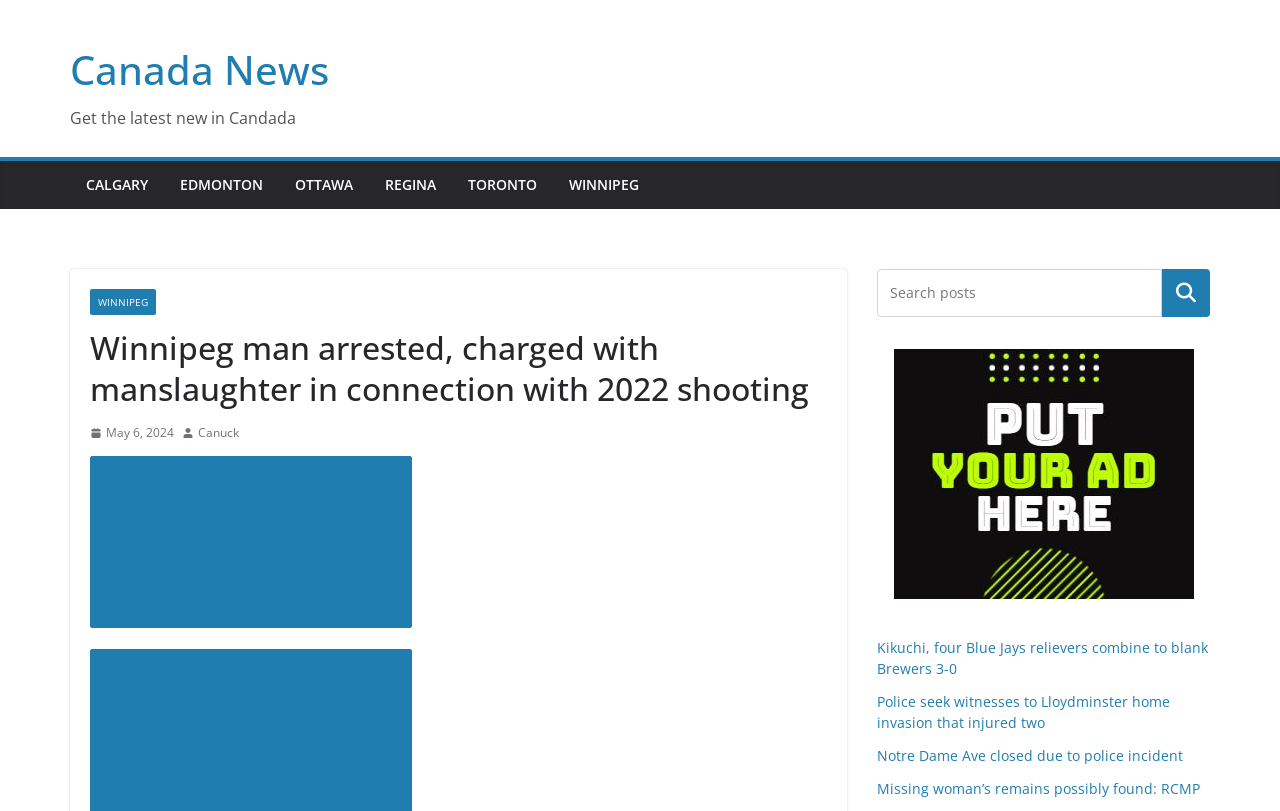Given the description "Ottawa", determine the bounding box of the corresponding UI element.

[0.238, 0.211, 0.284, 0.245]